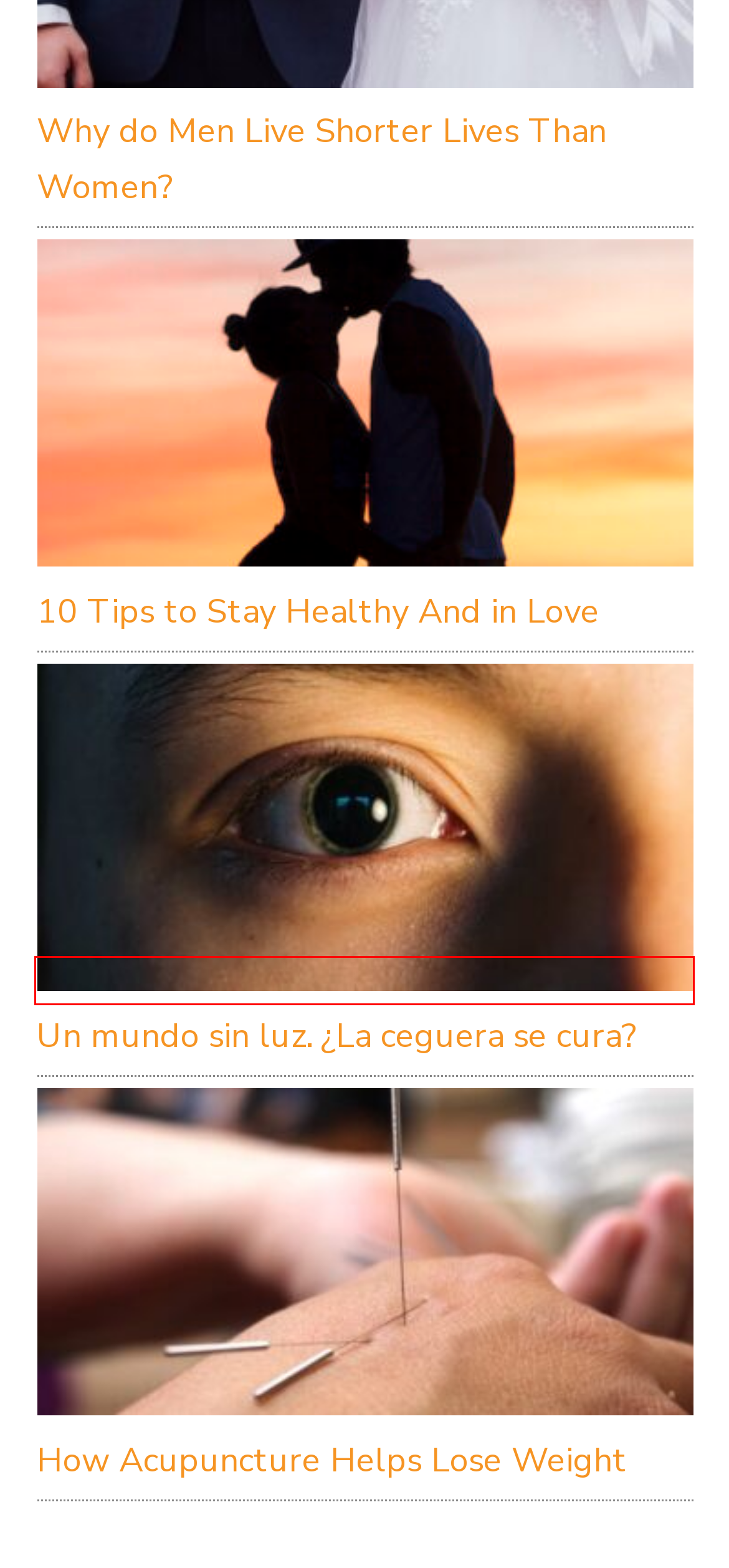Examine the screenshot of the webpage, noting the red bounding box around a UI element. Pick the webpage description that best matches the new page after the element in the red bounding box is clicked. Here are the candidates:
A. A Gene Test Might Spot Soccer Players At High Risk For Brain Trouble
B. 10 Tips to Stay Healthy And in Love
C. Why do Men Live Shorter Lives Than Women?
D. Un mundo sin luz. ¿La ceguera se cura?
E. Victor Manuelle’s Life Has Been Touched by Alzheimer’s
F. How Acupuncture Helps Lose Weight
G. Evolution Could Explain Why Staying Slim Is So Tough
H. Un antihipertensivo común podría ayudar a combatir el Alzheimer

D